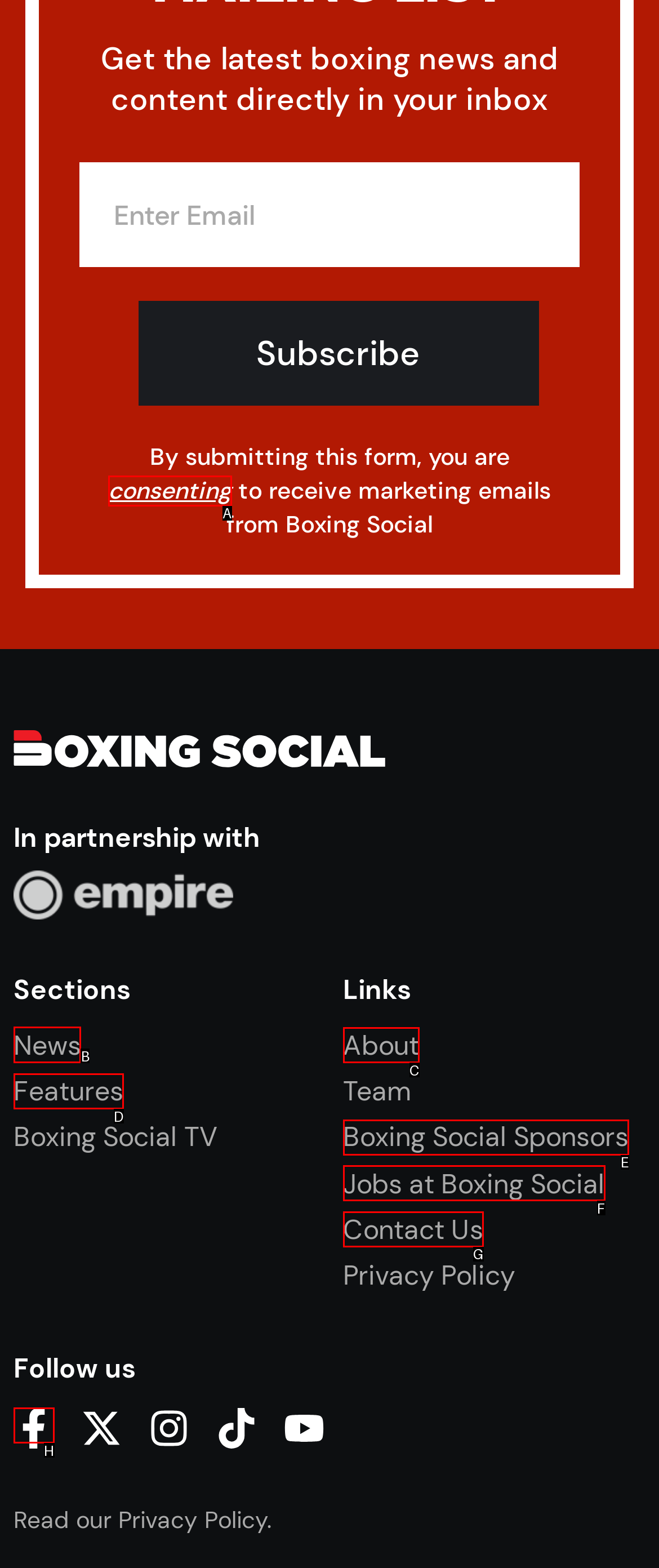Identify the HTML element to click to fulfill this task: Go to news section
Answer with the letter from the given choices.

B